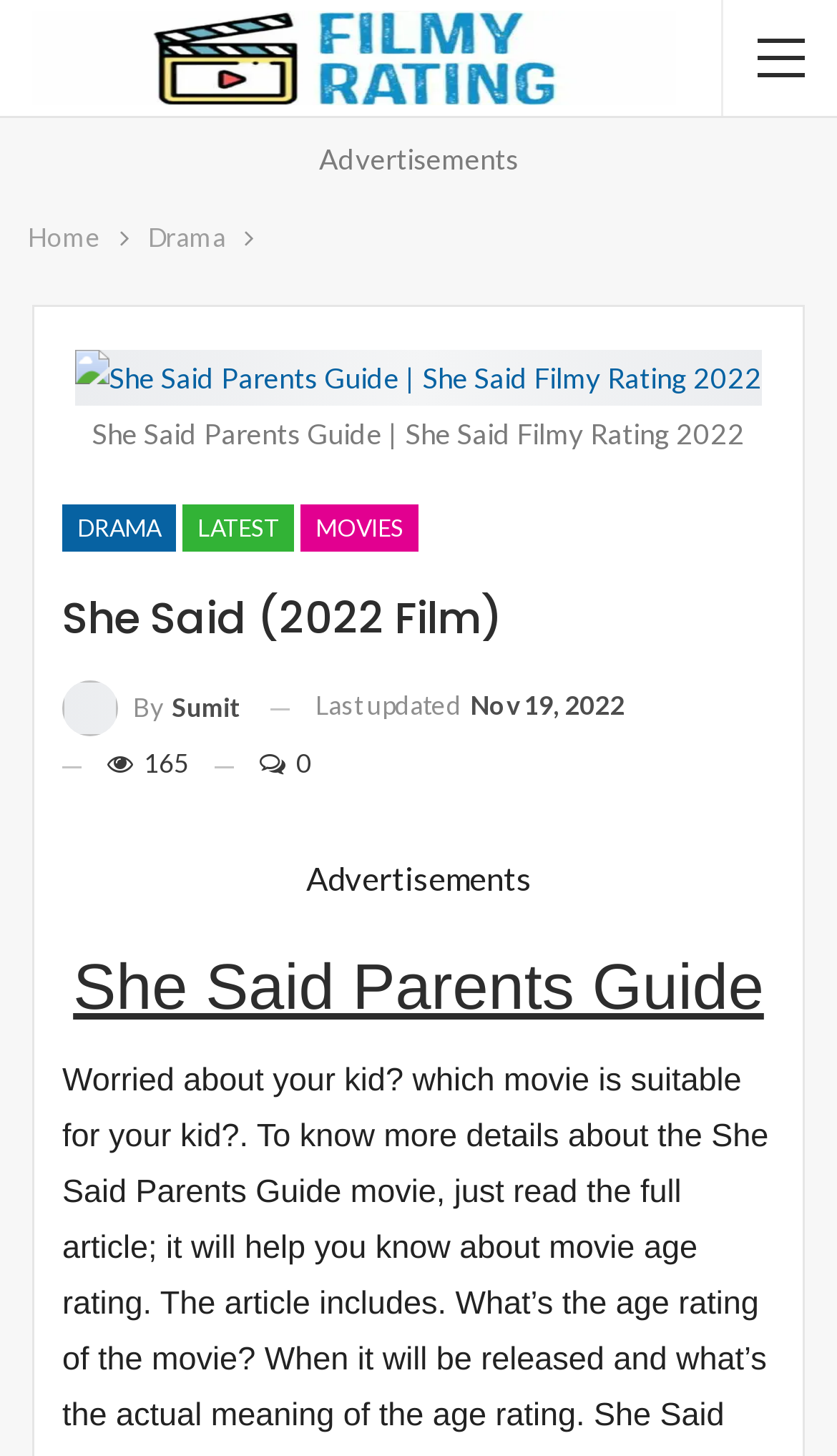Determine the bounding box coordinates of the target area to click to execute the following instruction: "Click on the 'LATEST' link."

[0.218, 0.346, 0.351, 0.38]